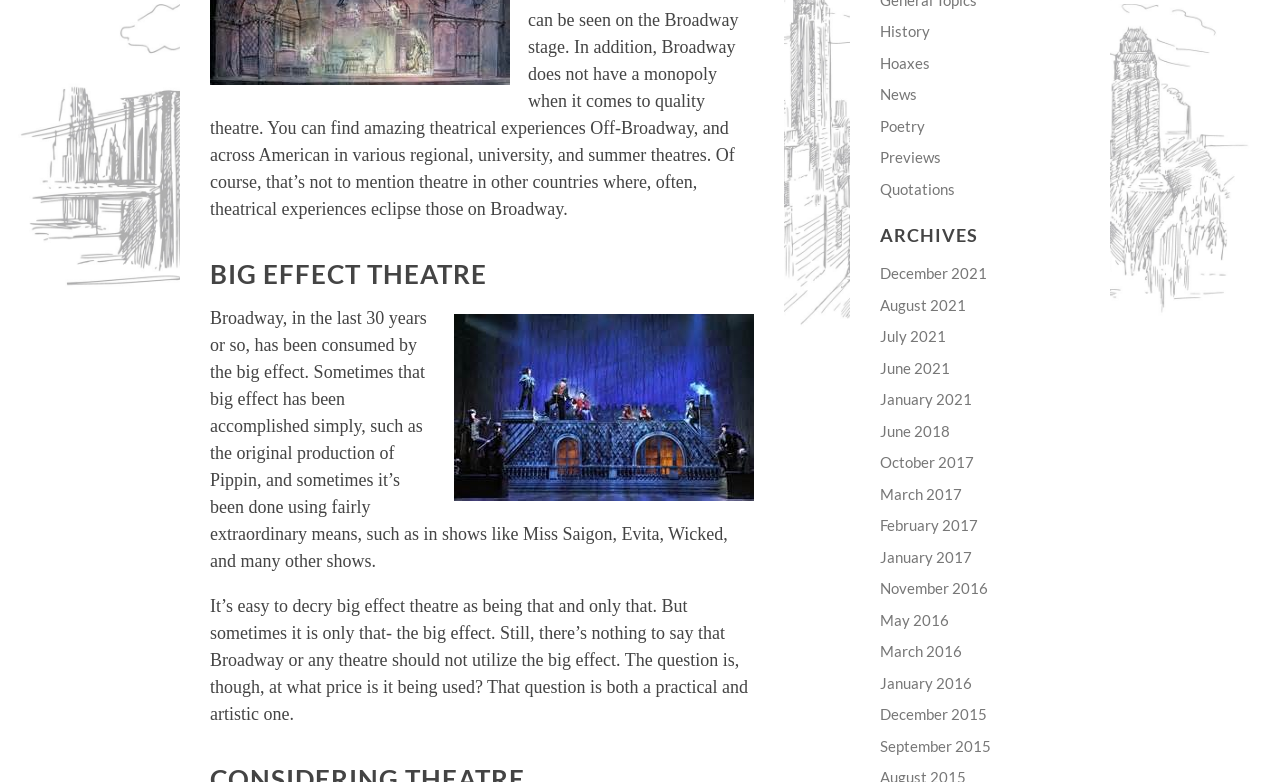Given the webpage screenshot and the description, determine the bounding box coordinates (top-left x, top-left y, bottom-right x, bottom-right y) that define the location of the UI element matching this description: July 2021

[0.688, 0.418, 0.739, 0.441]